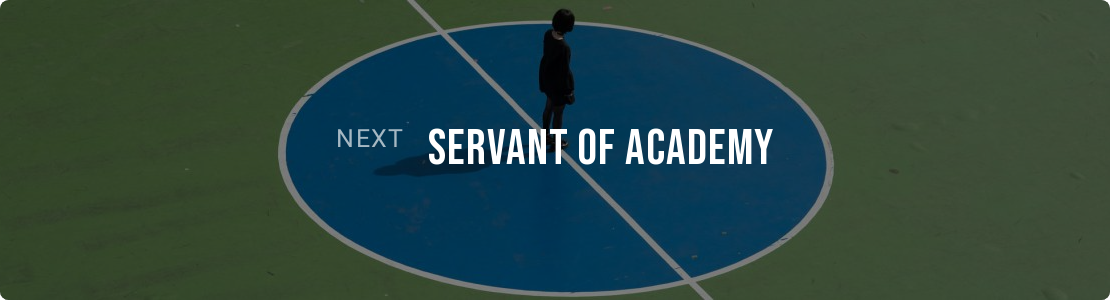What is the figure doing in the image?
Look at the screenshot and give a one-word or phrase answer.

Contemplating